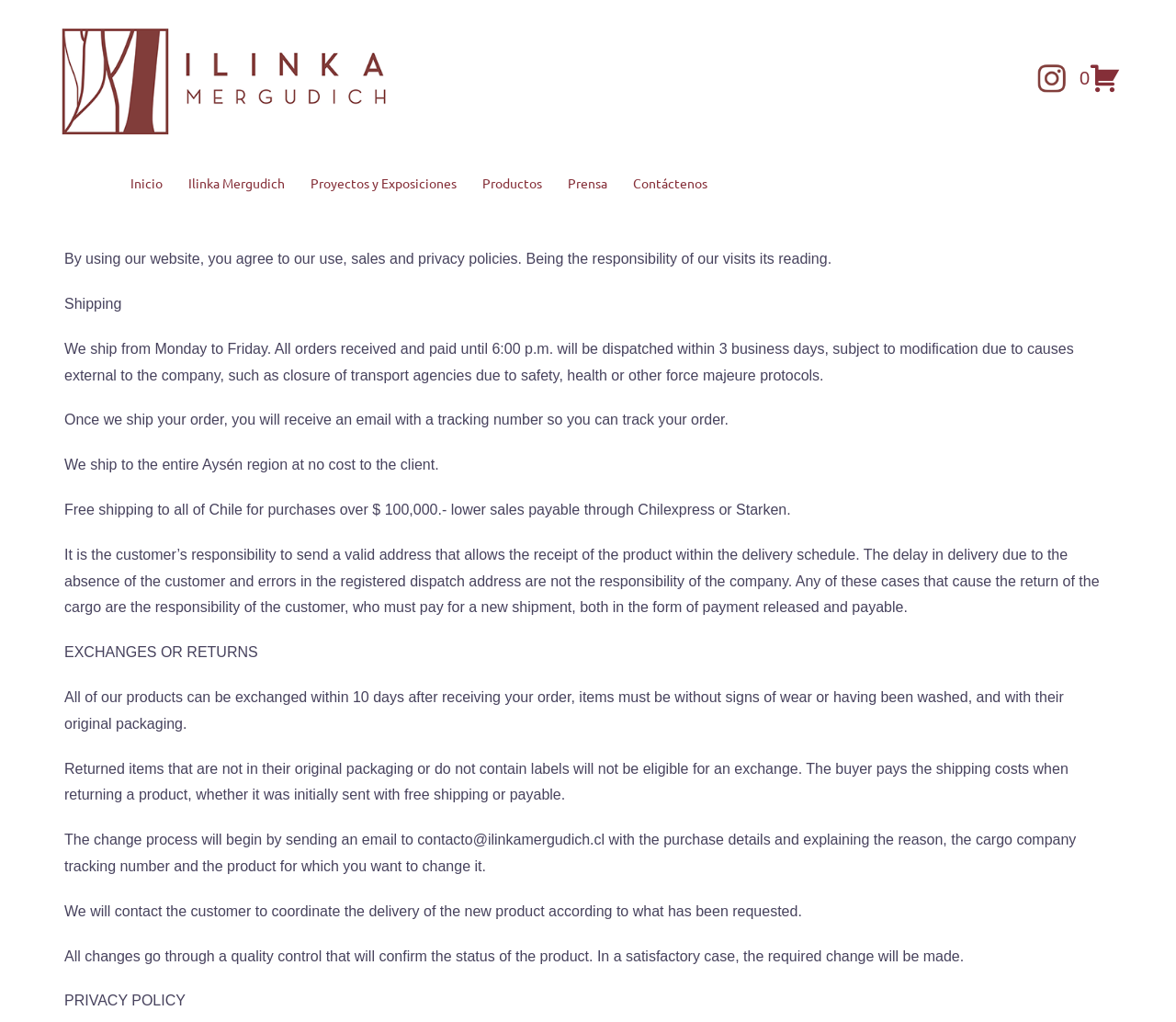Use a single word or phrase to answer the question: How long do customers have to exchange products?

10 days